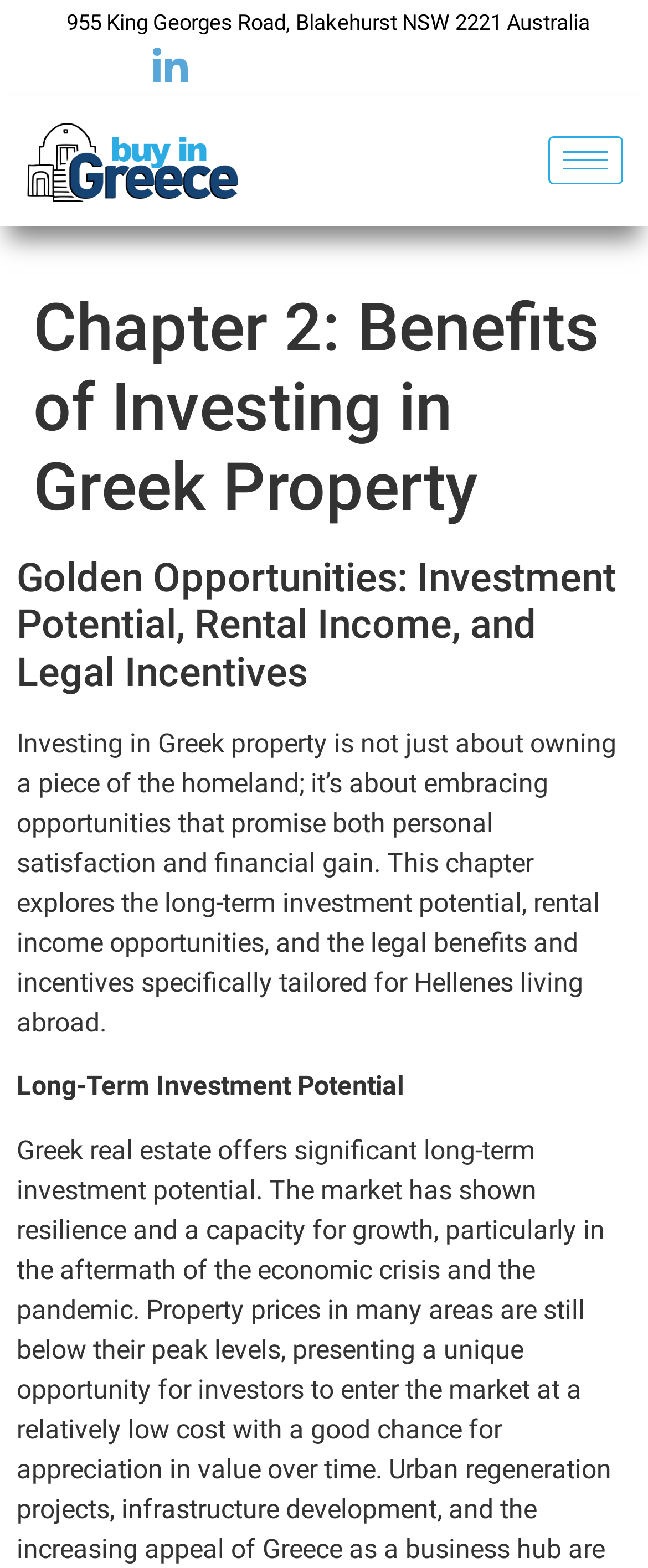What is the purpose of investing in Greek property?
Give a detailed response to the question by analyzing the screenshot.

I read the static text element that describes the purpose of investing in Greek property. It says that investing in Greek property is not just about owning a piece of the homeland, but about embracing opportunities that promise both personal satisfaction and financial gain.